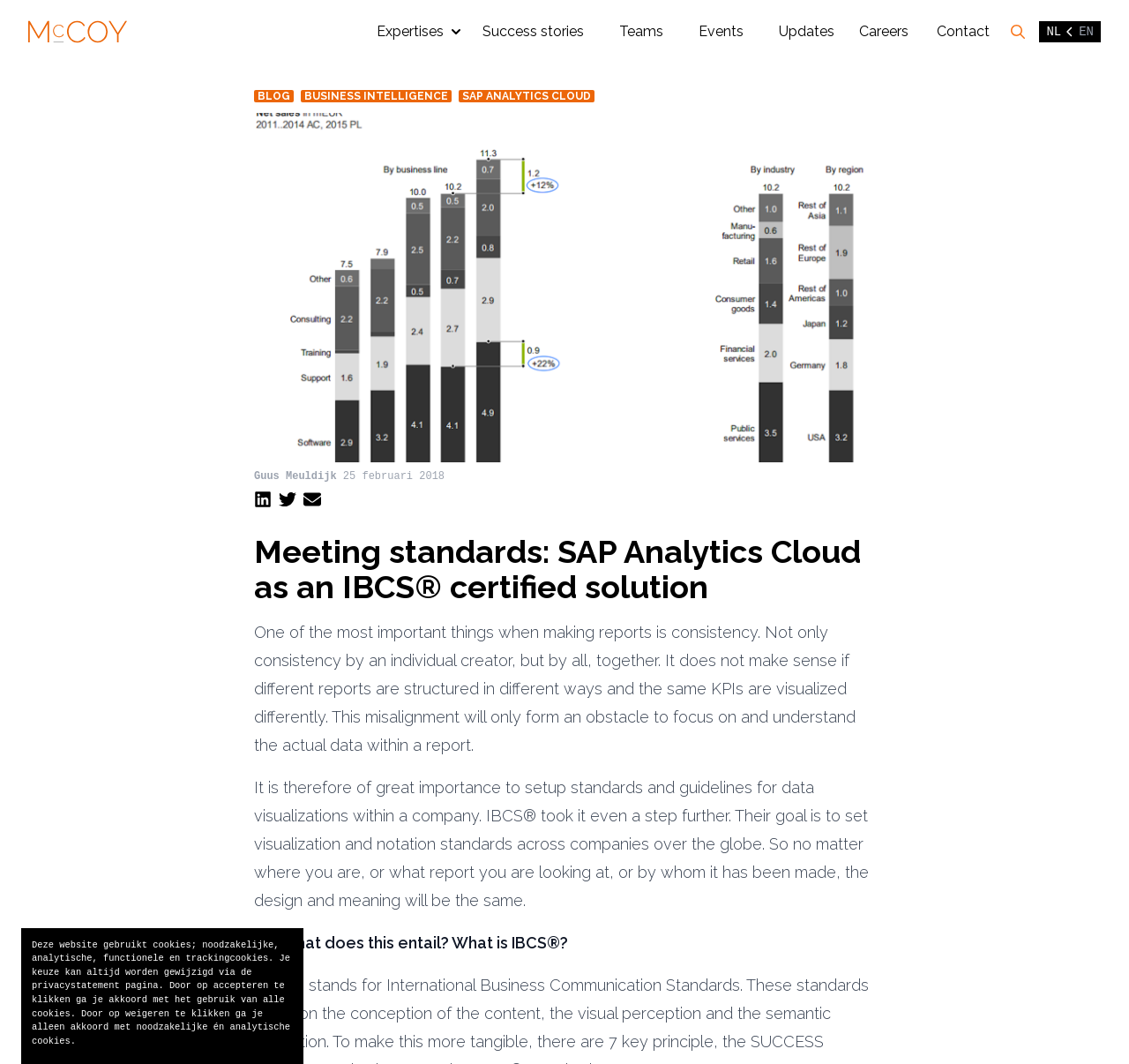Find the bounding box coordinates of the element to click in order to complete the given instruction: "View Expertises."

[0.334, 0.02, 0.412, 0.04]